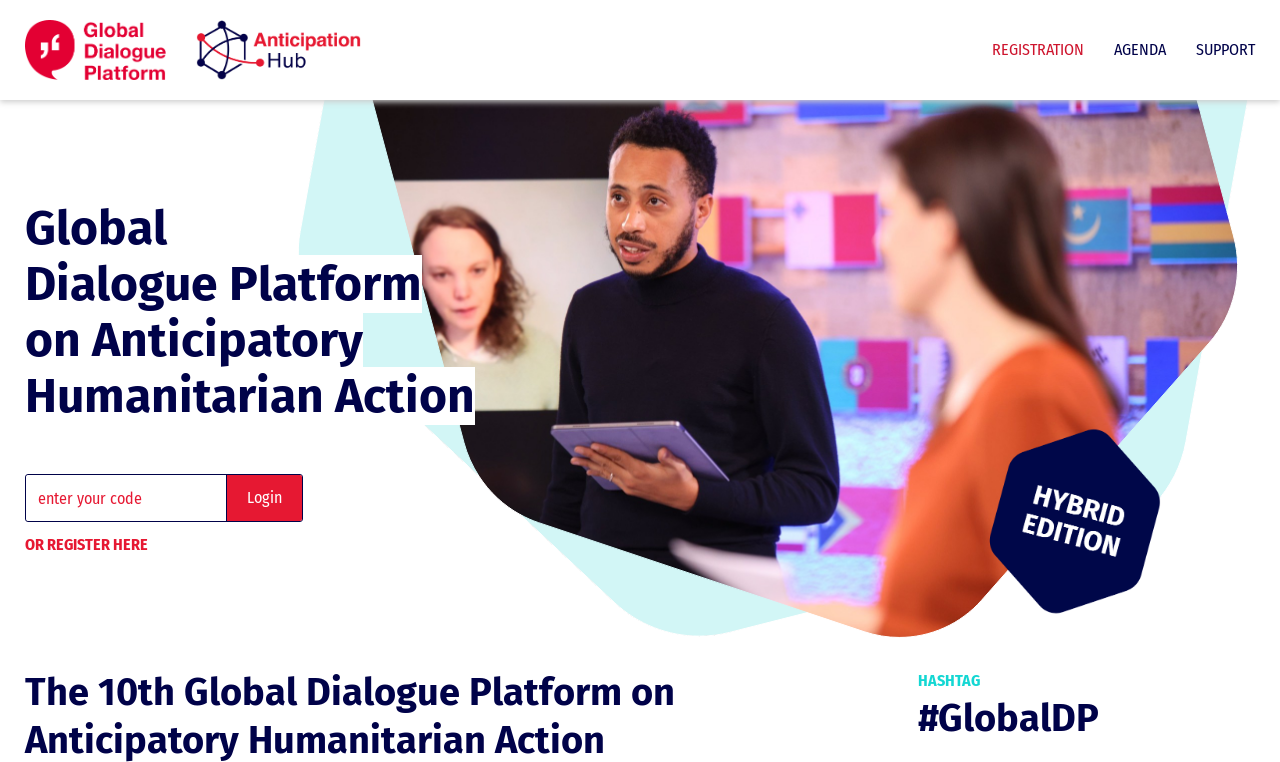What is the logo on the top left corner?
Look at the image and respond with a one-word or short-phrase answer.

Event logo